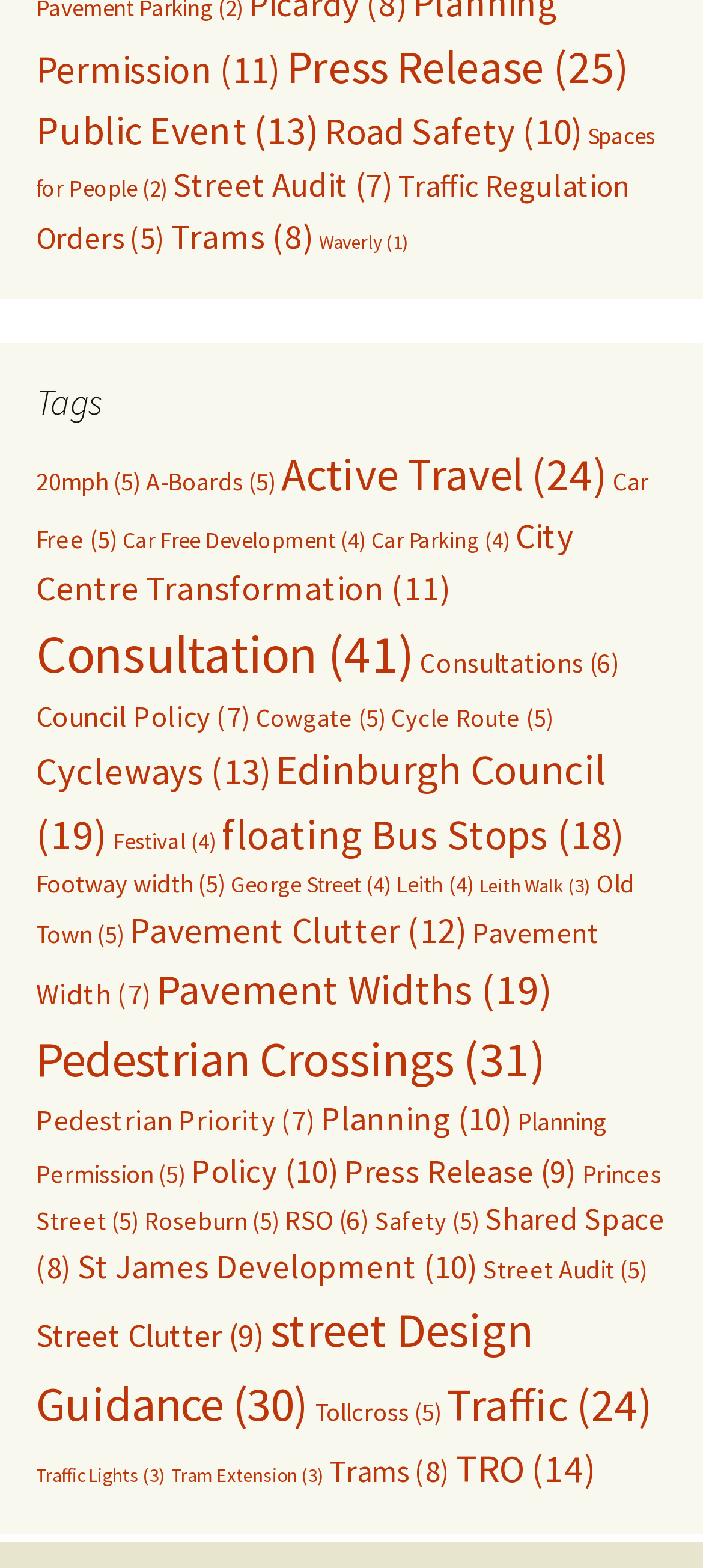Give a concise answer using one word or a phrase to the following question:
How many topics have 5 items or less?

14